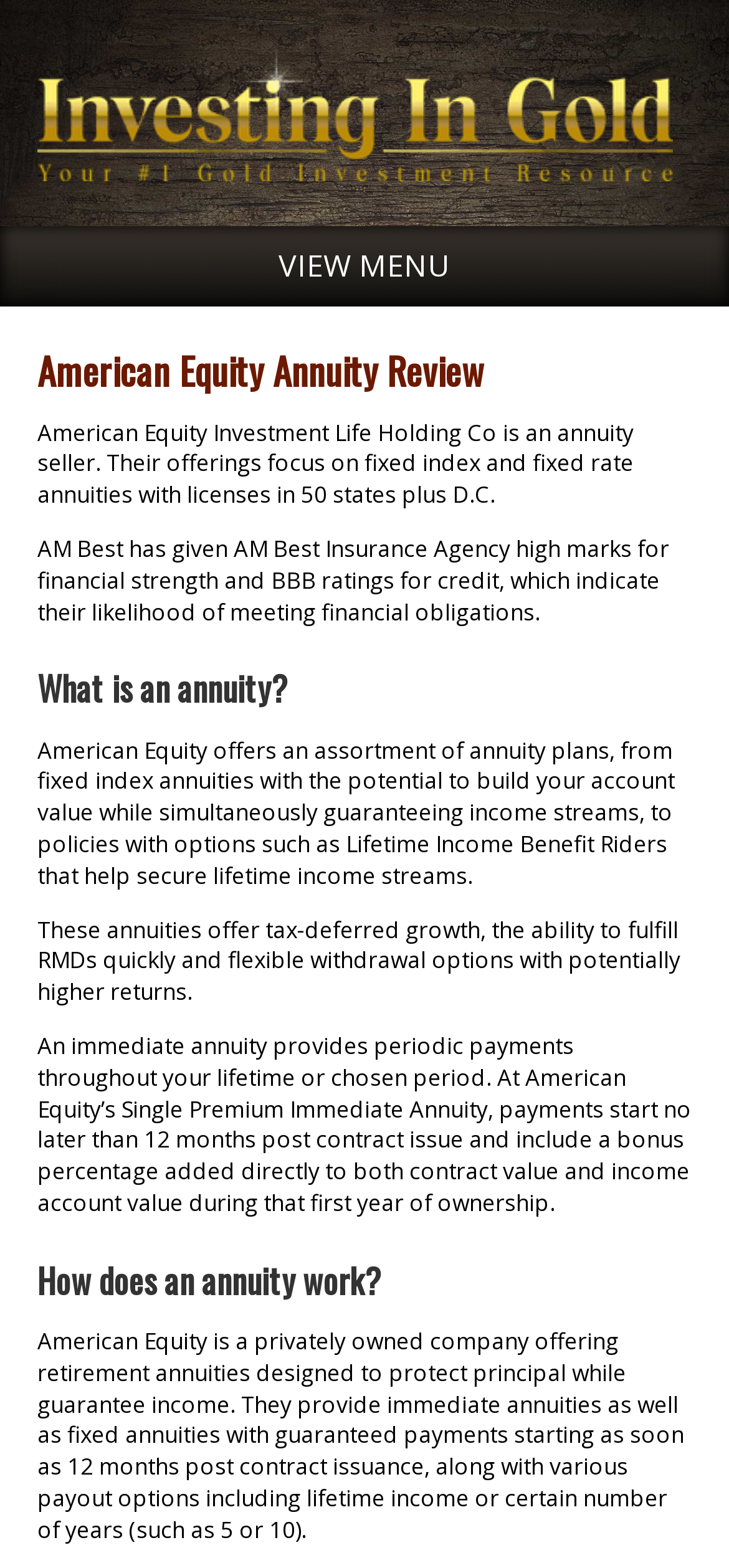Identify the first-level heading on the webpage and generate its text content.

American Equity Annuity Review